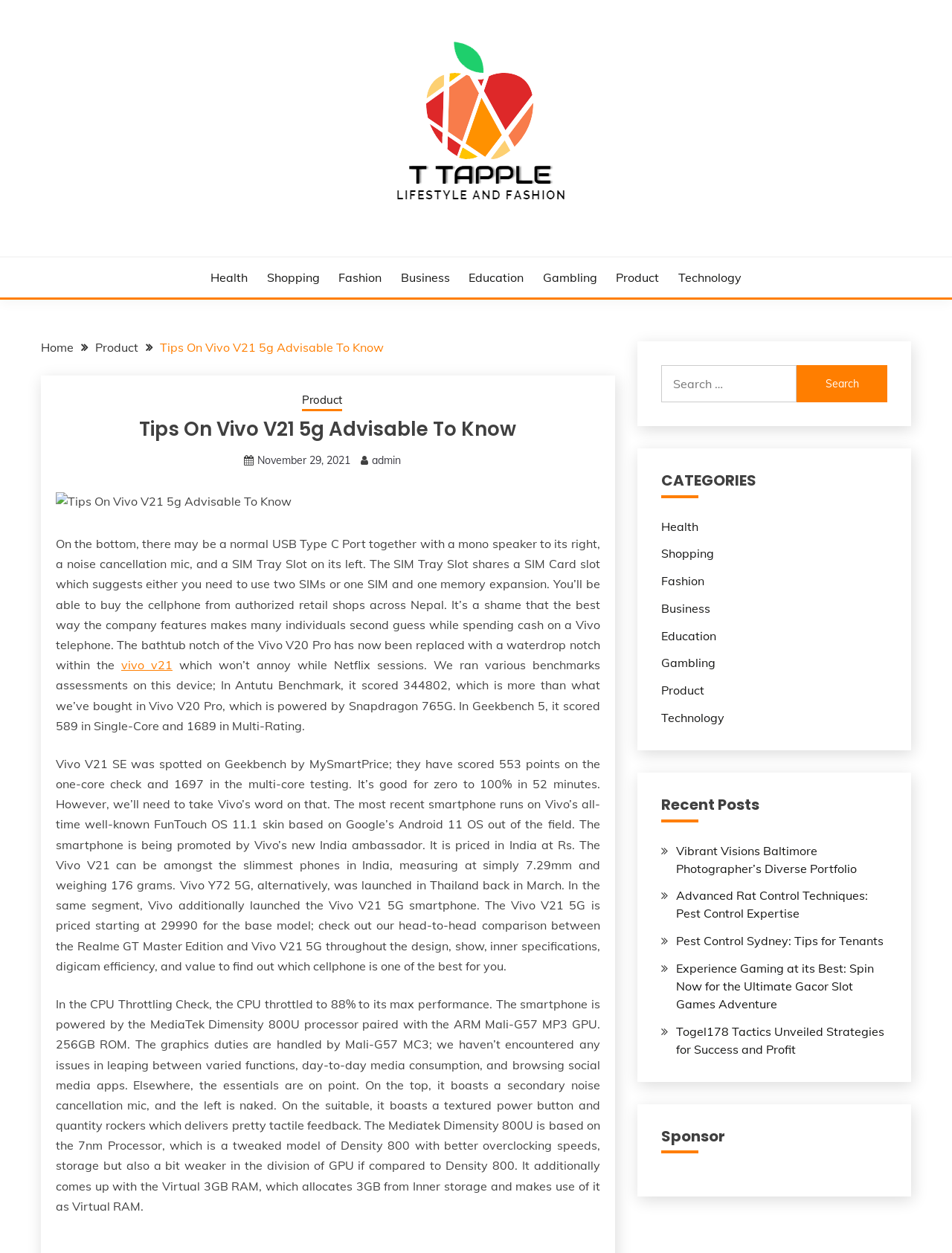What is the thickness of the Vivo V21 5G?
Can you provide an in-depth and detailed response to the question?

The webpage mentions that the Vivo V21 5G measures 7.29mm in thickness, making it one of the slimmest phones in India.